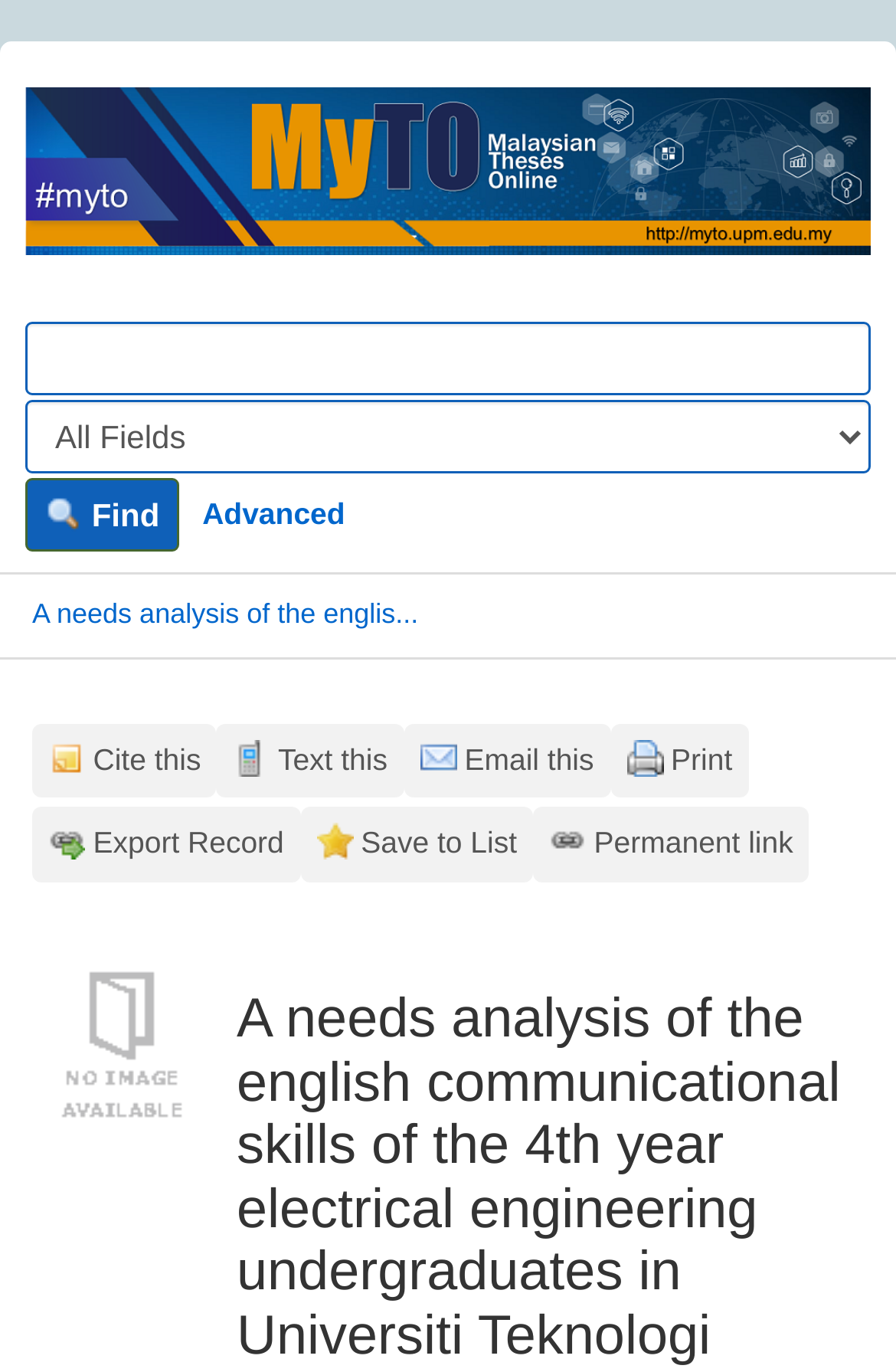How many images are displayed on the webpage?
Based on the image, answer the question with a single word or brief phrase.

2